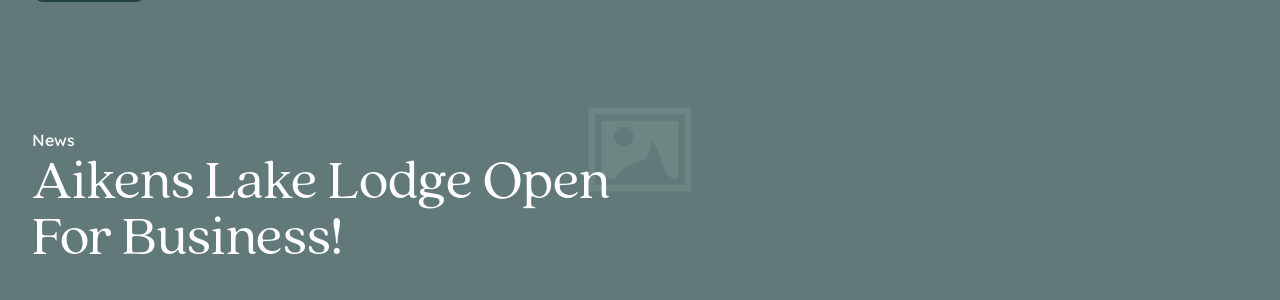Offer a meticulous description of the image.

The image showcases the title header of a news update from Aikens Lake Lodge, prominently announcing its reopening for business. Set against a soothing teal background, the bold white text reads "Aikens Lake Lodge Open For Business!" This striking design effectively communicates the lodge's eagerness to welcome visitors once again, creating an inviting and optimistic atmosphere. The simplicity of the layout, combined with the elegant typography, emphasizes the lodge’s commitment to providing a welcoming experience for guests, making it an appealing destination for outdoor enthusiasts and nature lovers alike. In the upper left corner, there is a brief label reading "News," indicating that this information is part of the latest updates from the lodge.